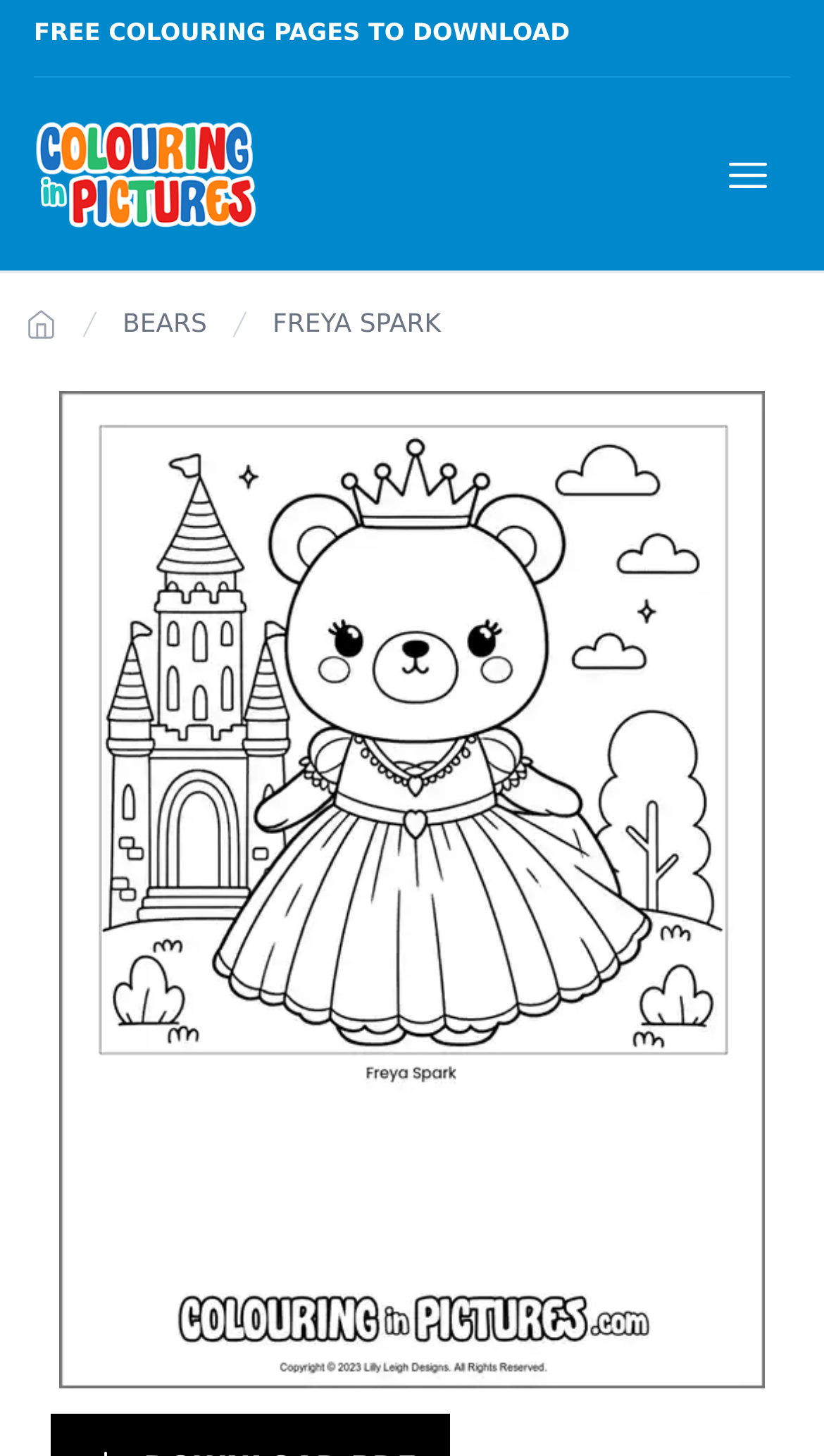What is the headline of the webpage?

Free Printable Bear Colouring Page: Freya Spark